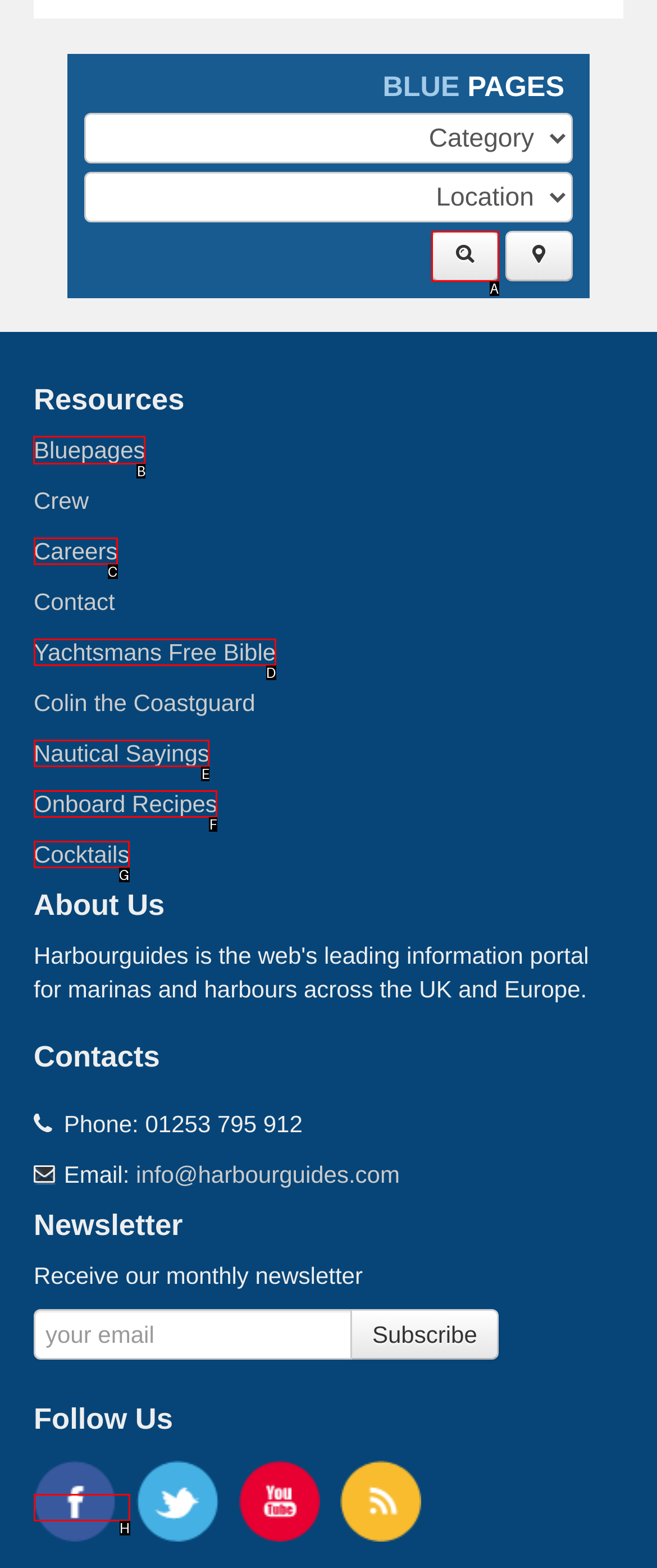Identify the HTML element to click to fulfill this task: Visit the Bluepages page
Answer with the letter from the given choices.

B